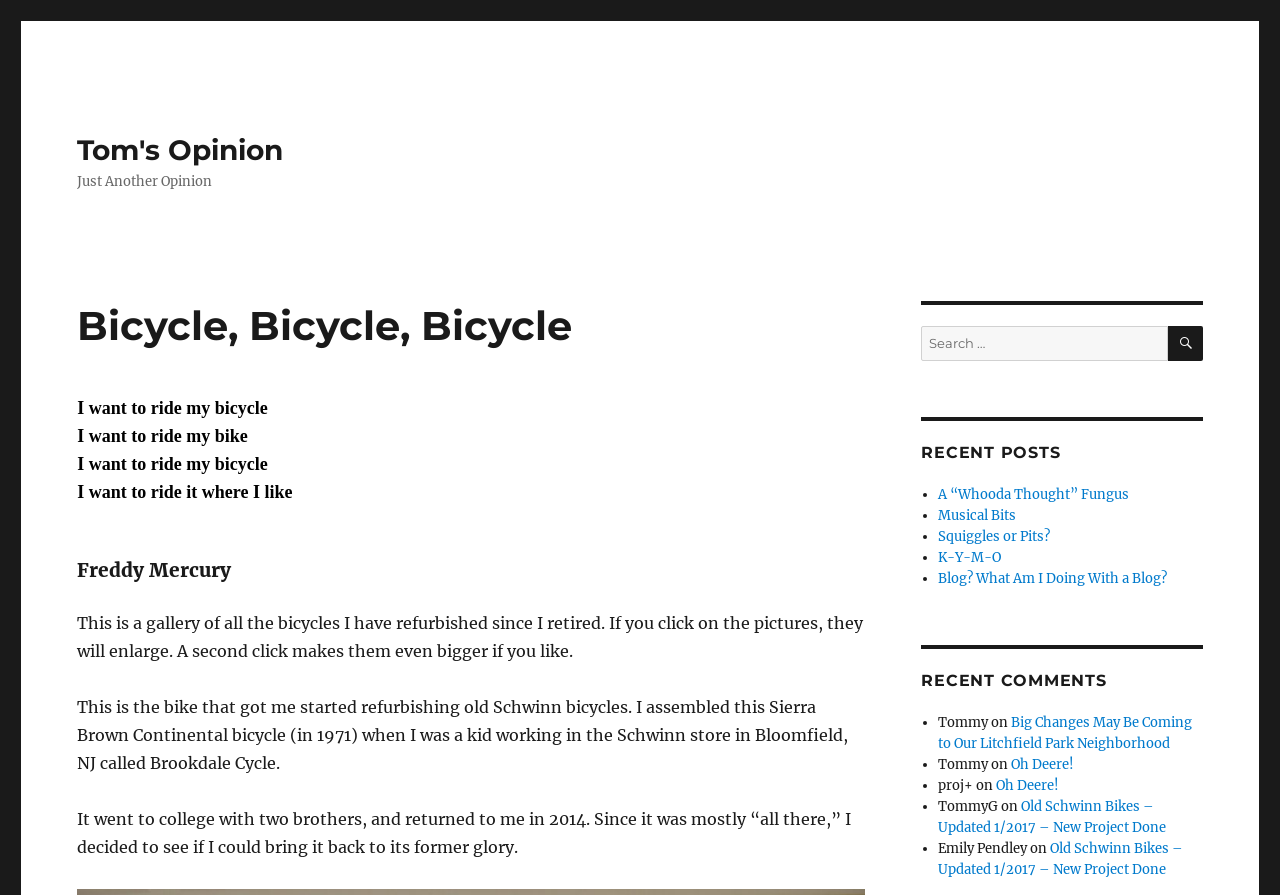Provide a one-word or short-phrase answer to the question:
What is the name of the author of this blog?

Tom